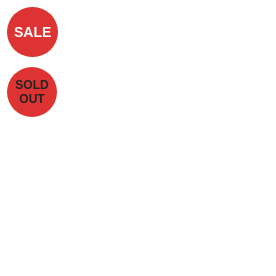What is the purpose of the dynamic presentation?
Could you please answer the question thoroughly and with as much detail as possible?

The dynamic presentation aims to inform customers promptly about the product's availability status in an engaging and eye-catching manner, capturing the attention of potential customers browsing for vape products.